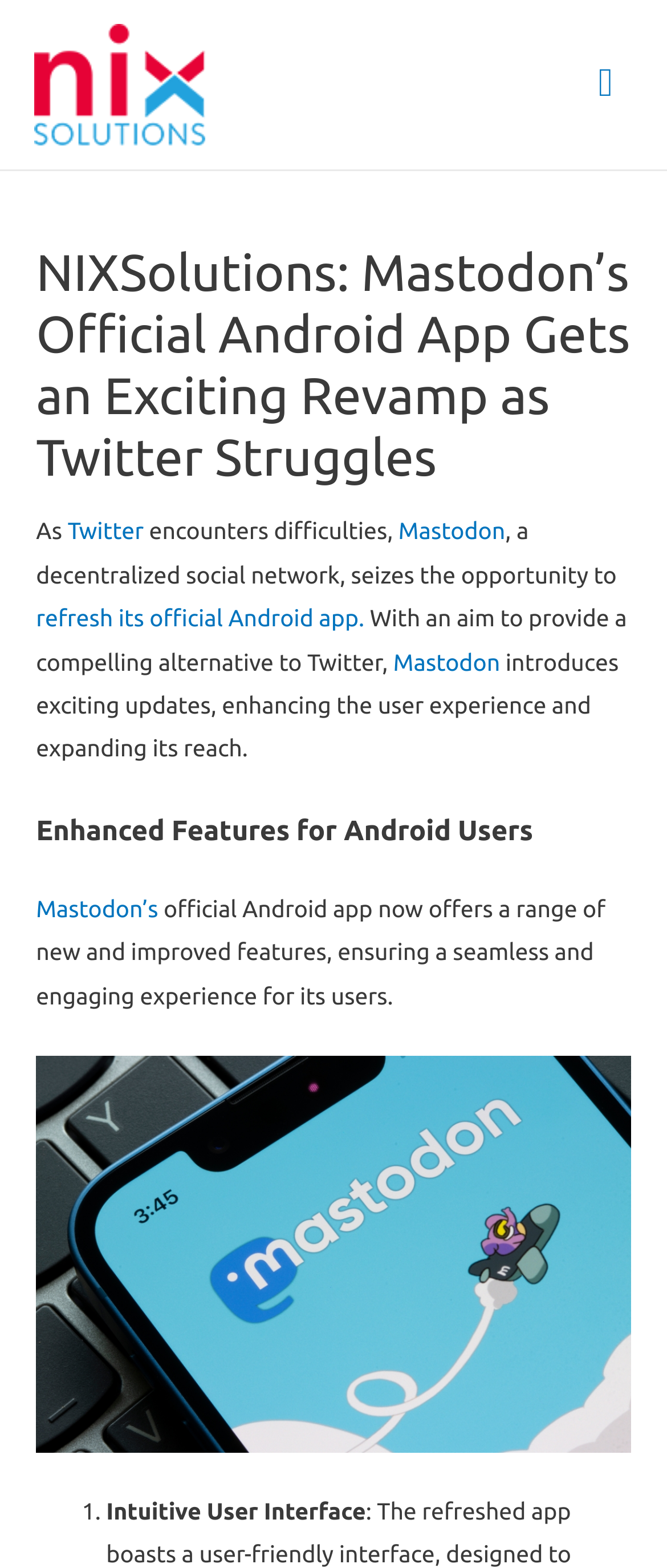Please respond to the question using a single word or phrase:
What is the current situation of Twitter mentioned in the webpage?

Facing challenges